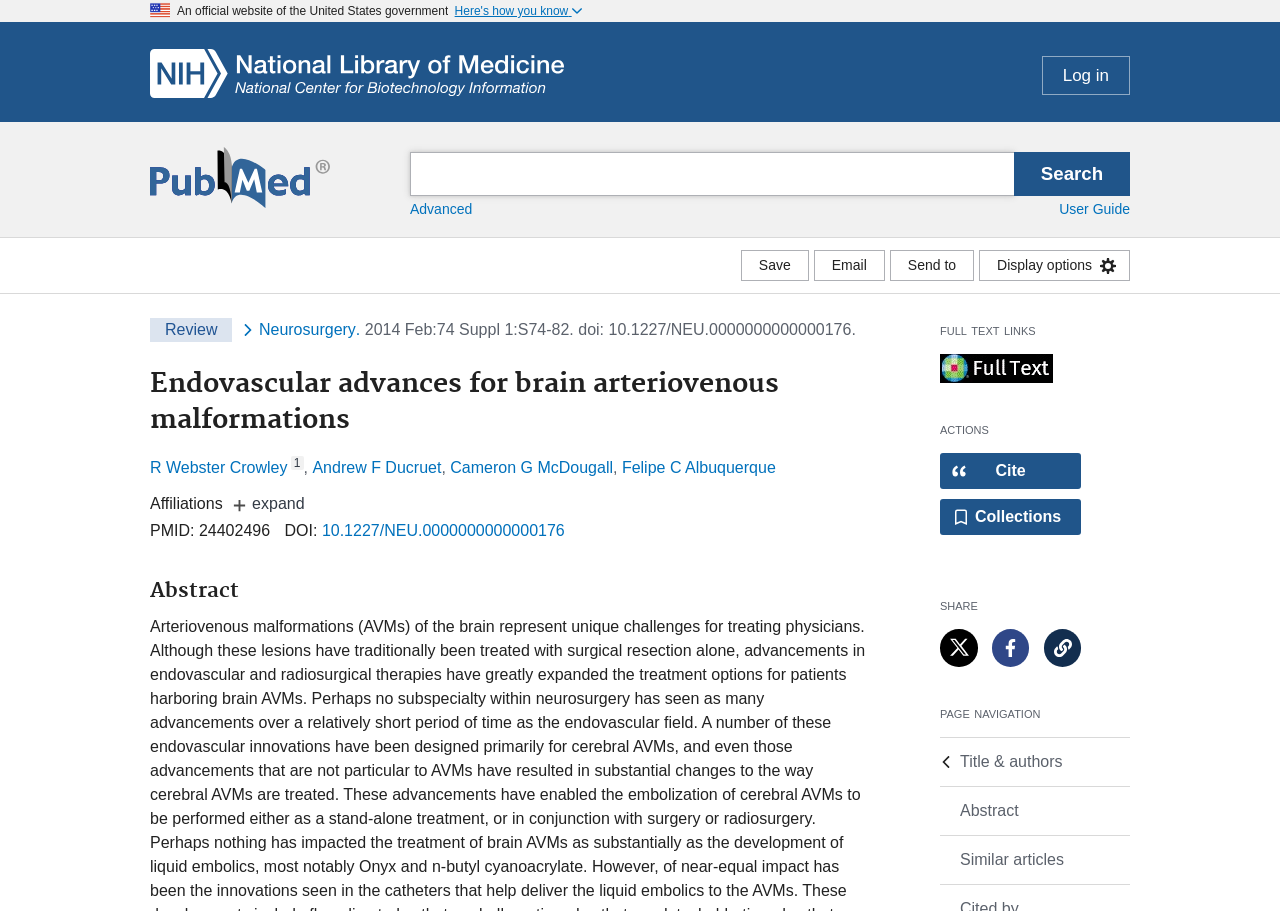Please identify the bounding box coordinates for the region that you need to click to follow this instruction: "Log in".

[0.814, 0.061, 0.883, 0.104]